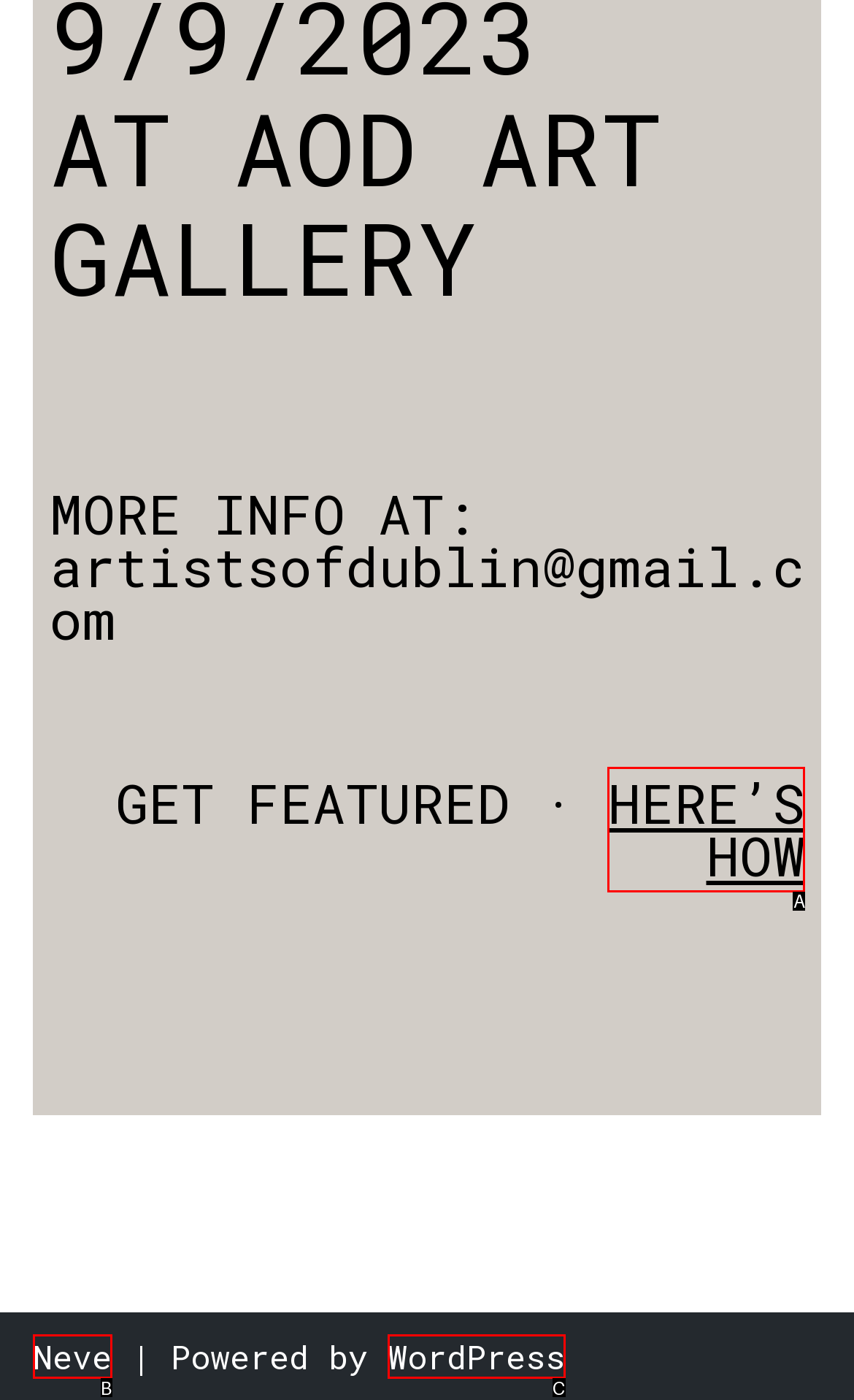Determine the UI element that matches the description: HERE’S HOW
Answer with the letter from the given choices.

A